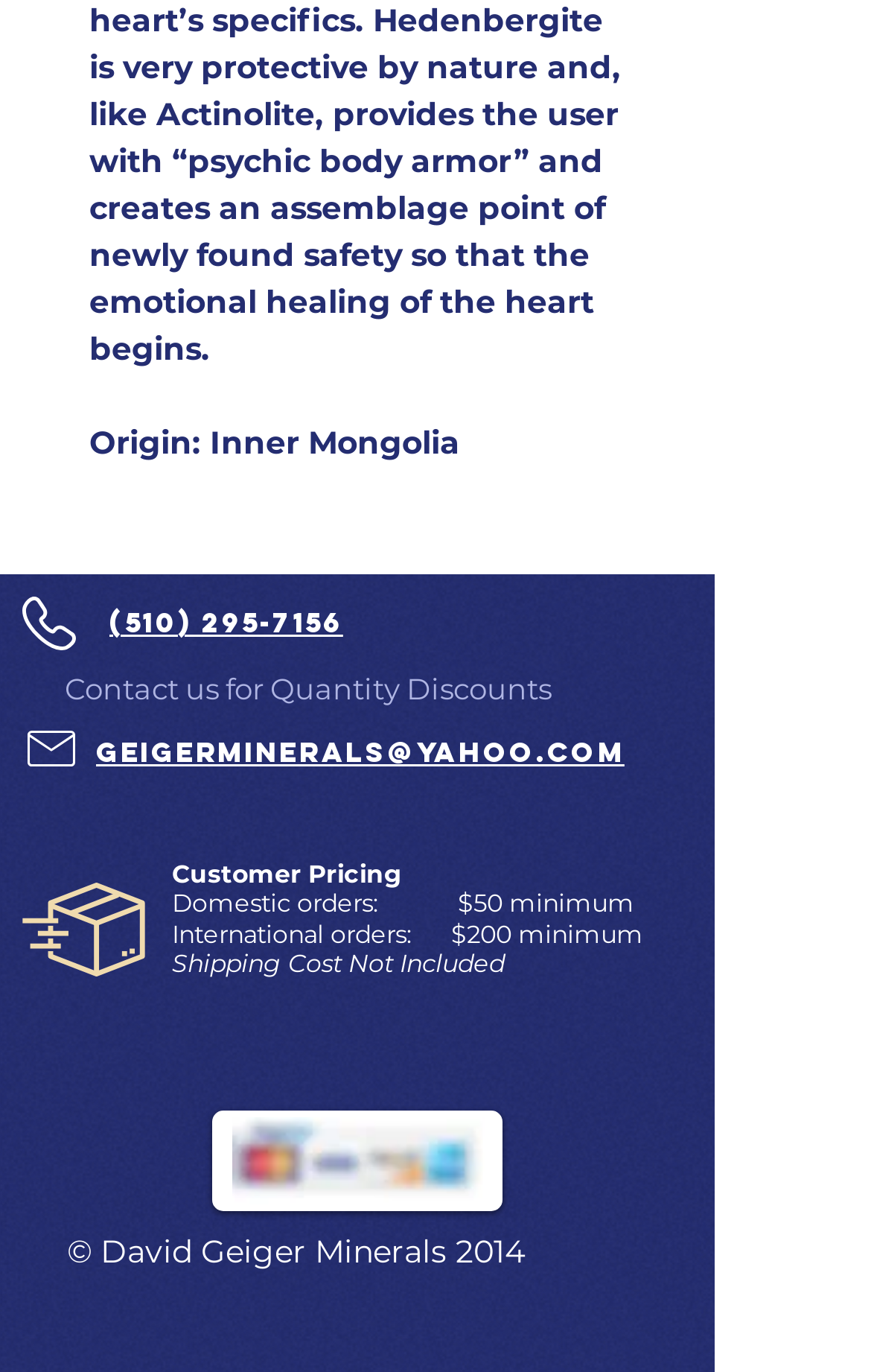Find the bounding box of the UI element described as follows: "geigerminerals@yahoo.com".

[0.11, 0.536, 0.717, 0.56]